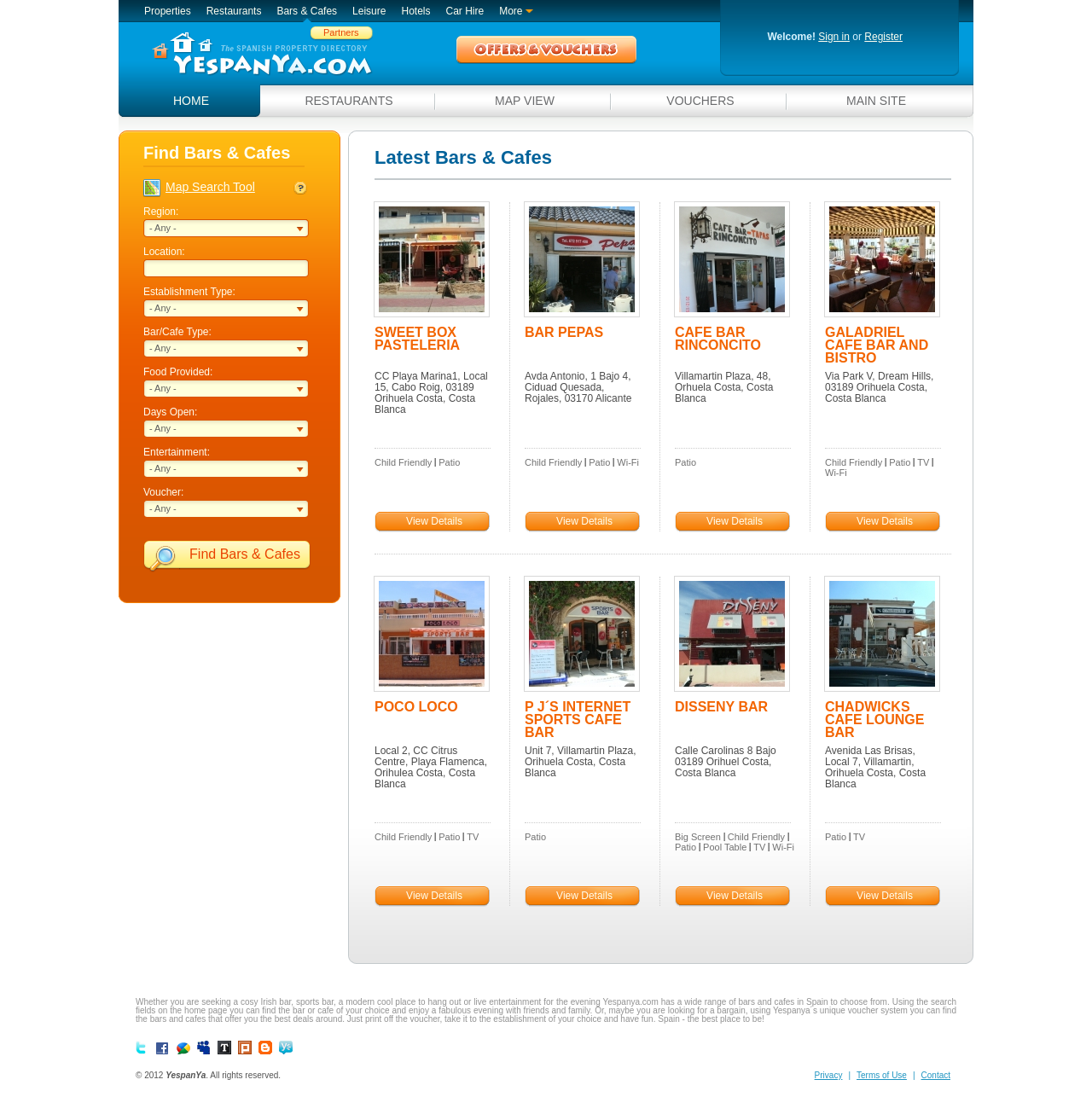Answer in one word or a short phrase: 
How many search filters are available?

7